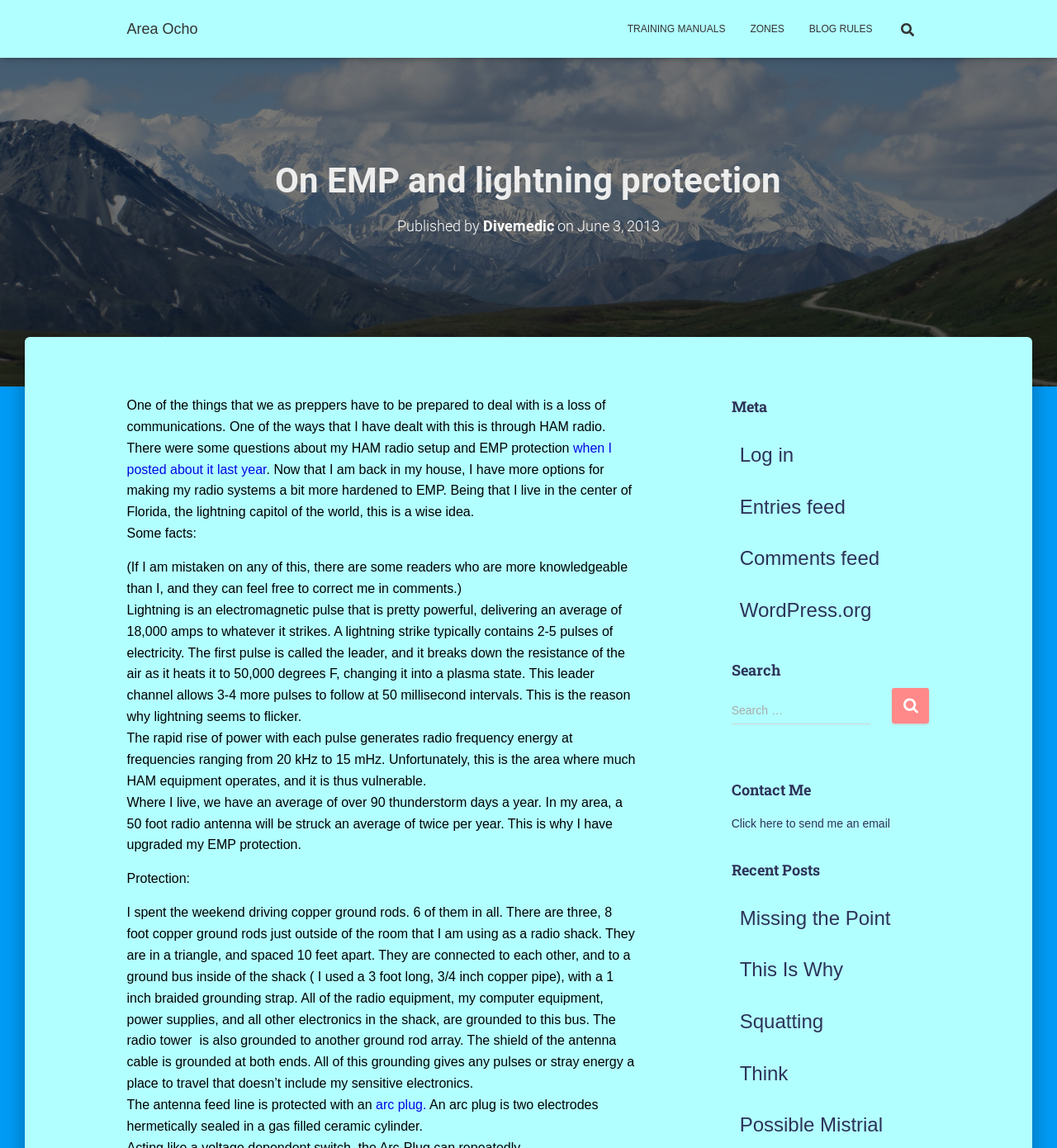How many copper ground rods did the author drive? Based on the image, give a response in one word or a short phrase.

6